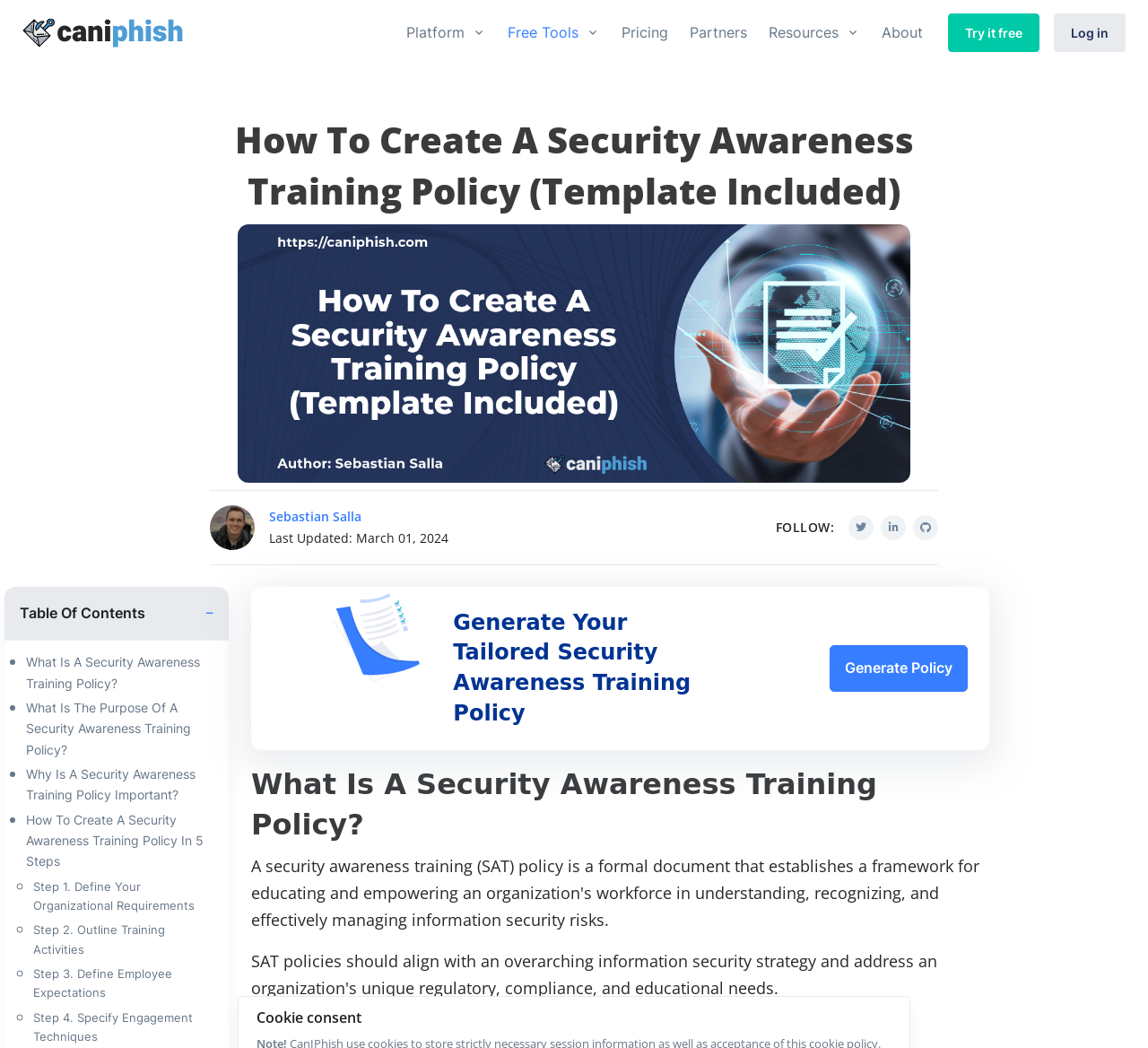Provide a single word or phrase answer to the question: 
What is the purpose of the button 'Table Of Contents −'?

To show/hide table of contents